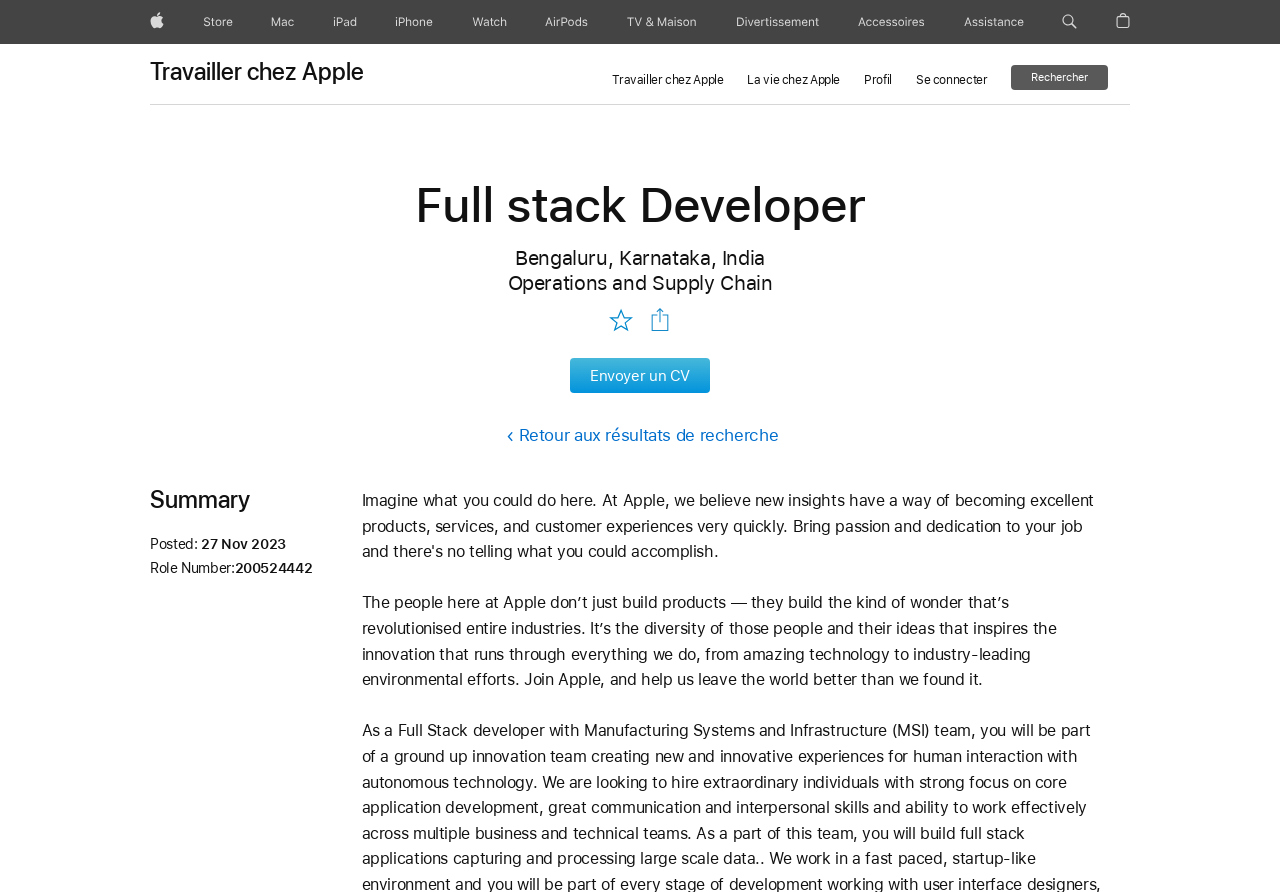Find the primary header on the webpage and provide its text.

Full stack Developer